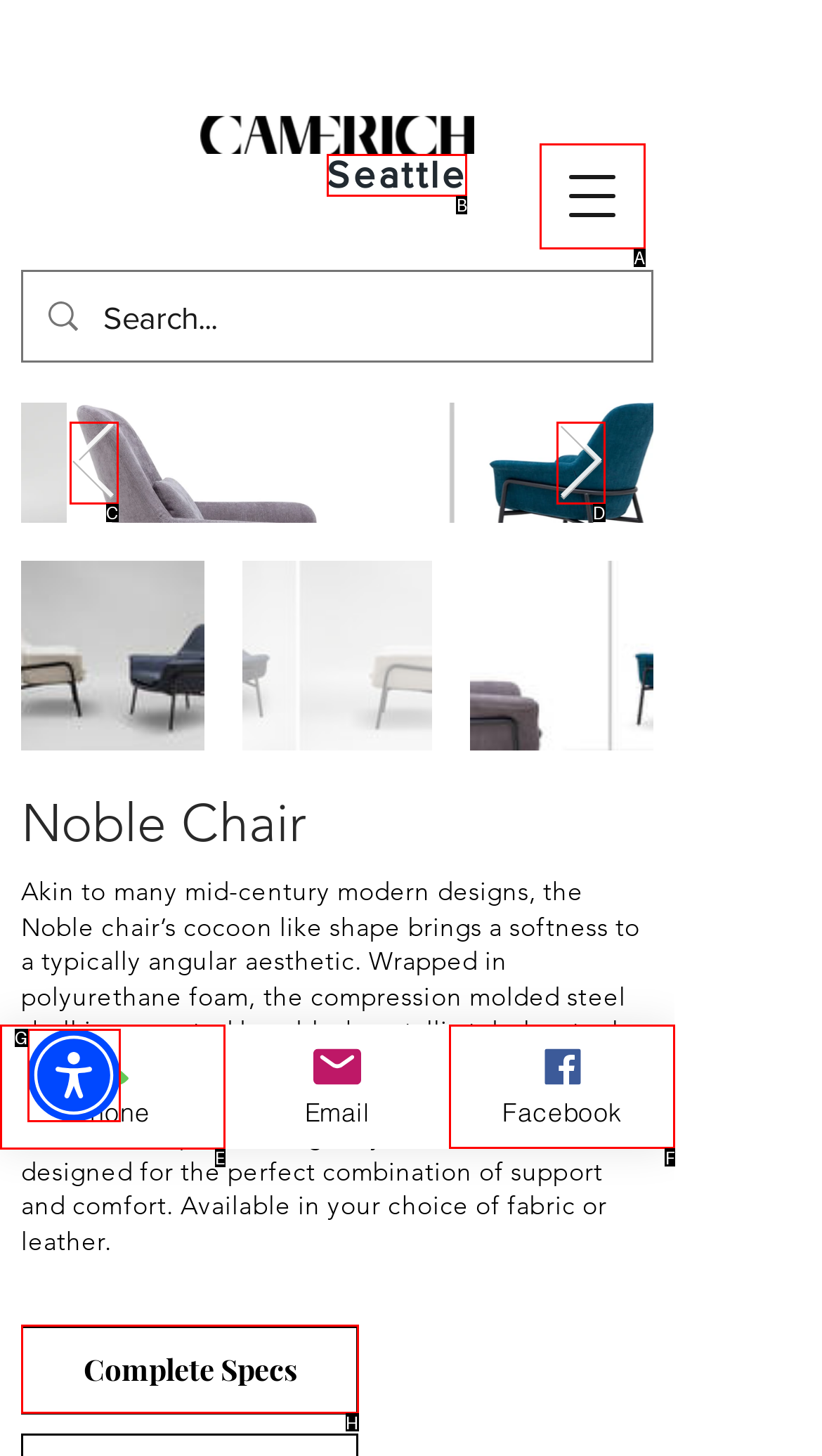Point out the correct UI element to click to carry out this instruction: Follow on Facebook
Answer with the letter of the chosen option from the provided choices directly.

F